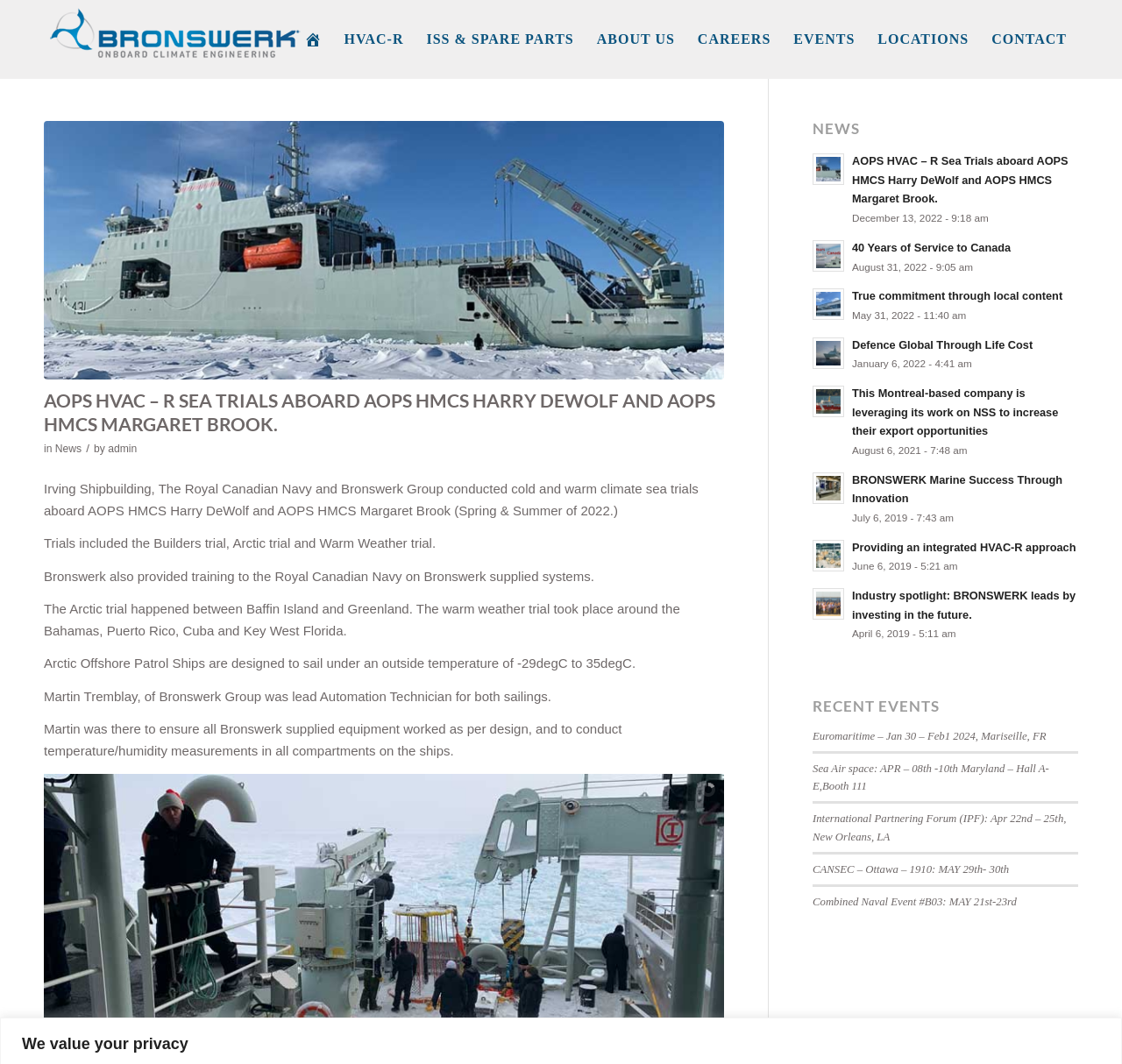What is the name of the lead Automation Technician?
Please answer the question with as much detail and depth as you can.

The name of the lead Automation Technician can be found in the text, which mentions that 'Martin Tremblay, of Bronswerk Group was lead Automation Technician for both sailings'.